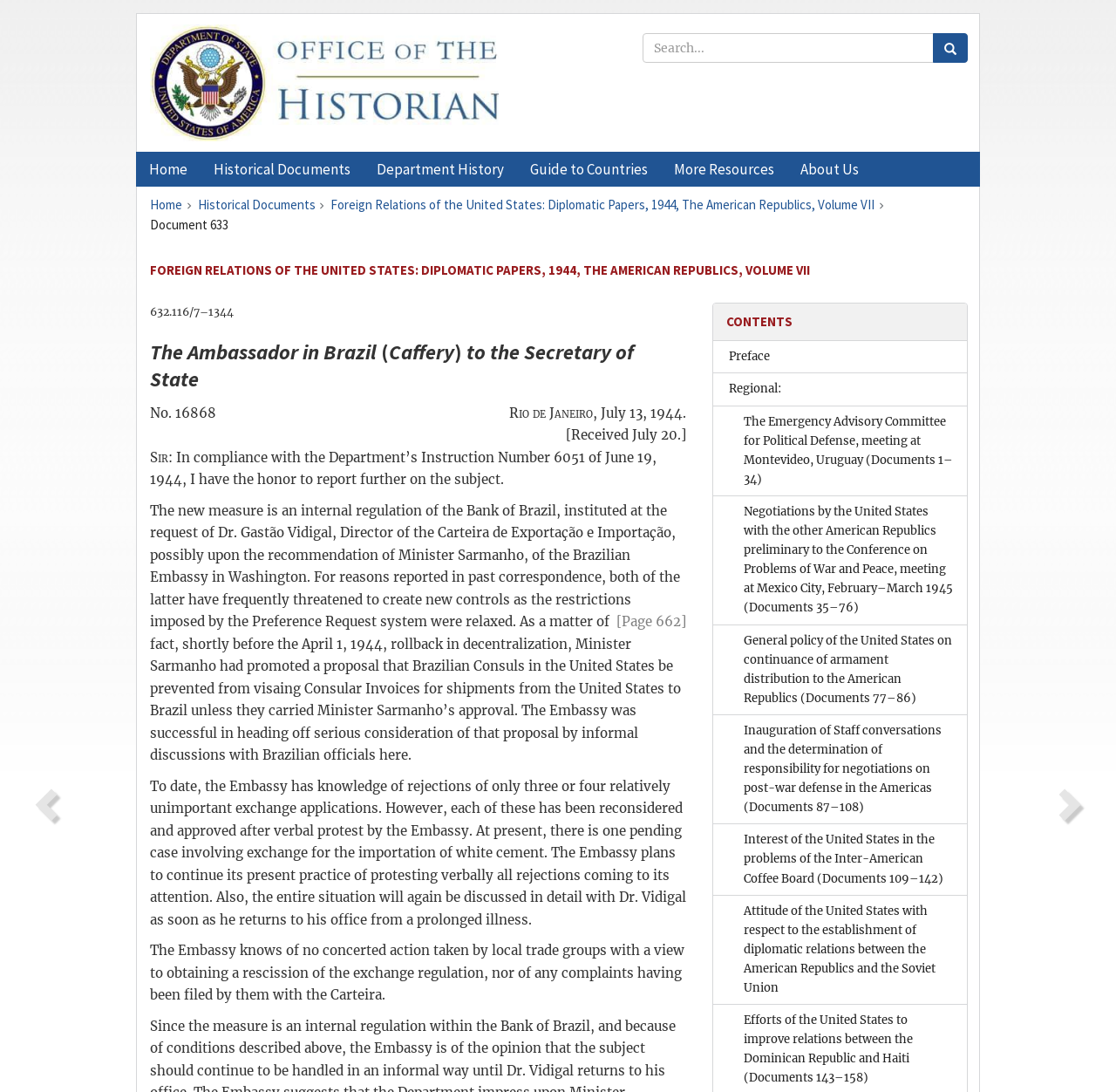Analyze the image and give a detailed response to the question:
What is the name of the office?

The name of the office can be found in the link 'Office of the Historian' at the top left corner of the webpage, which is also the title of the webpage.